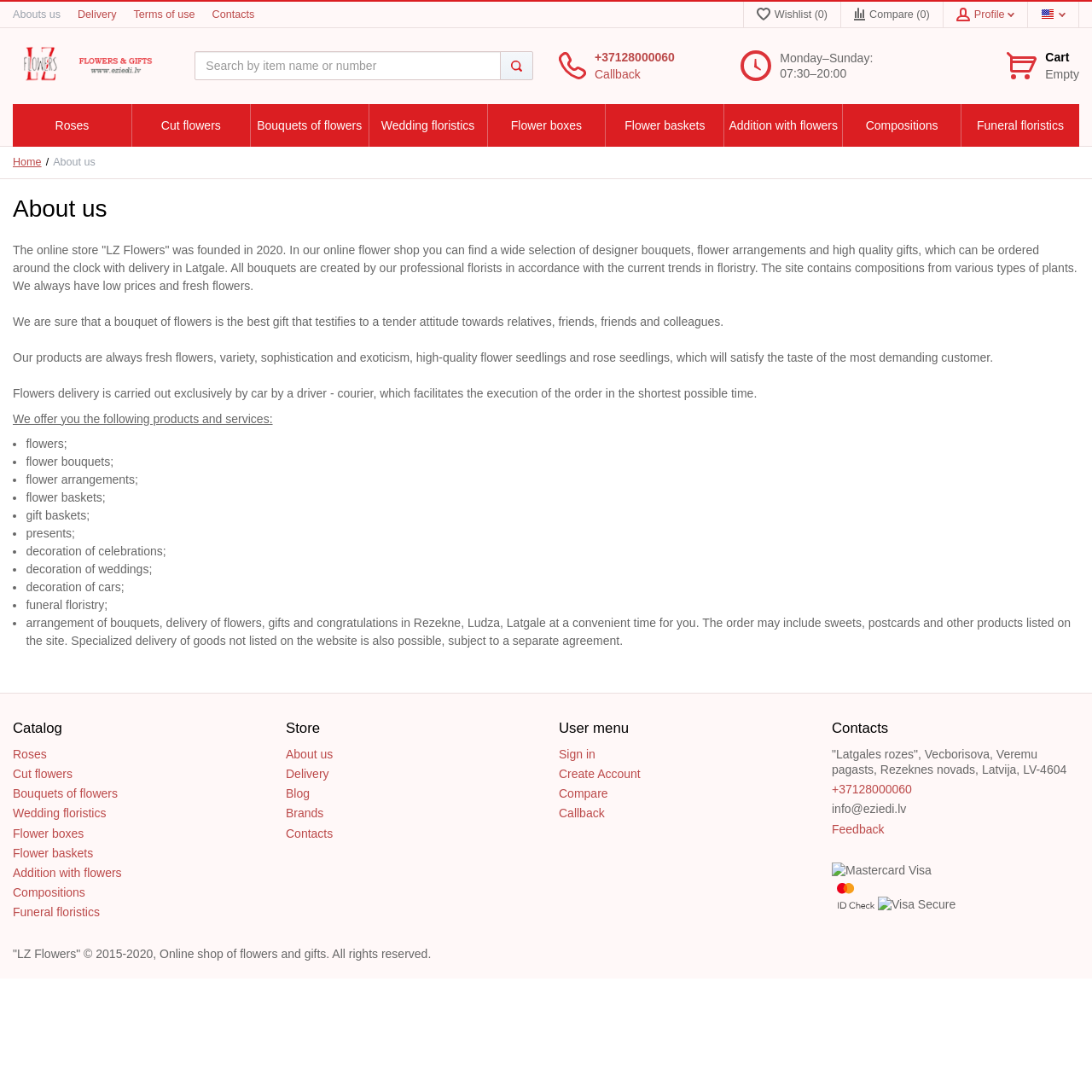Articulate a complete and detailed caption of the webpage elements.

The webpage is about LZ Flowers, an online store founded in 2020. At the top, there are several links to different sections of the website, including "About us", "Delivery", "Terms of use", and "Contacts". Next to these links, there are icons for Wishlist and Compare, each with a number in parentheses indicating the number of items. 

To the right of these links, there is a profile link and several small images. Below these elements, there is a logo for LZ Flowers, which is an image with the text "LZ Flowers" next to it. 

On the left side of the page, there is a table with a phone number and a callback link. Below this table, there is another table with a schedule, "Monday–Sunday: 07:30–20:00". 

Further down, there is a search bar with a textbox and a button. Below the search bar, there are several links to different categories of flowers, including "Roses", "Cut flowers", "Bouquets of flowers", and more. 

The main content of the page is a description of LZ Flowers, which includes information about the online store, the types of products they offer, and their delivery services. The text is divided into several paragraphs, with headings and bullet points. The description mentions that the store offers a wide selection of designer bouquets, flower arrangements, and high-quality gifts, which can be ordered around the clock with delivery in Latgale. 

At the bottom of the page, there is a catalog section with links to different categories of flowers, similar to the ones above the main content.